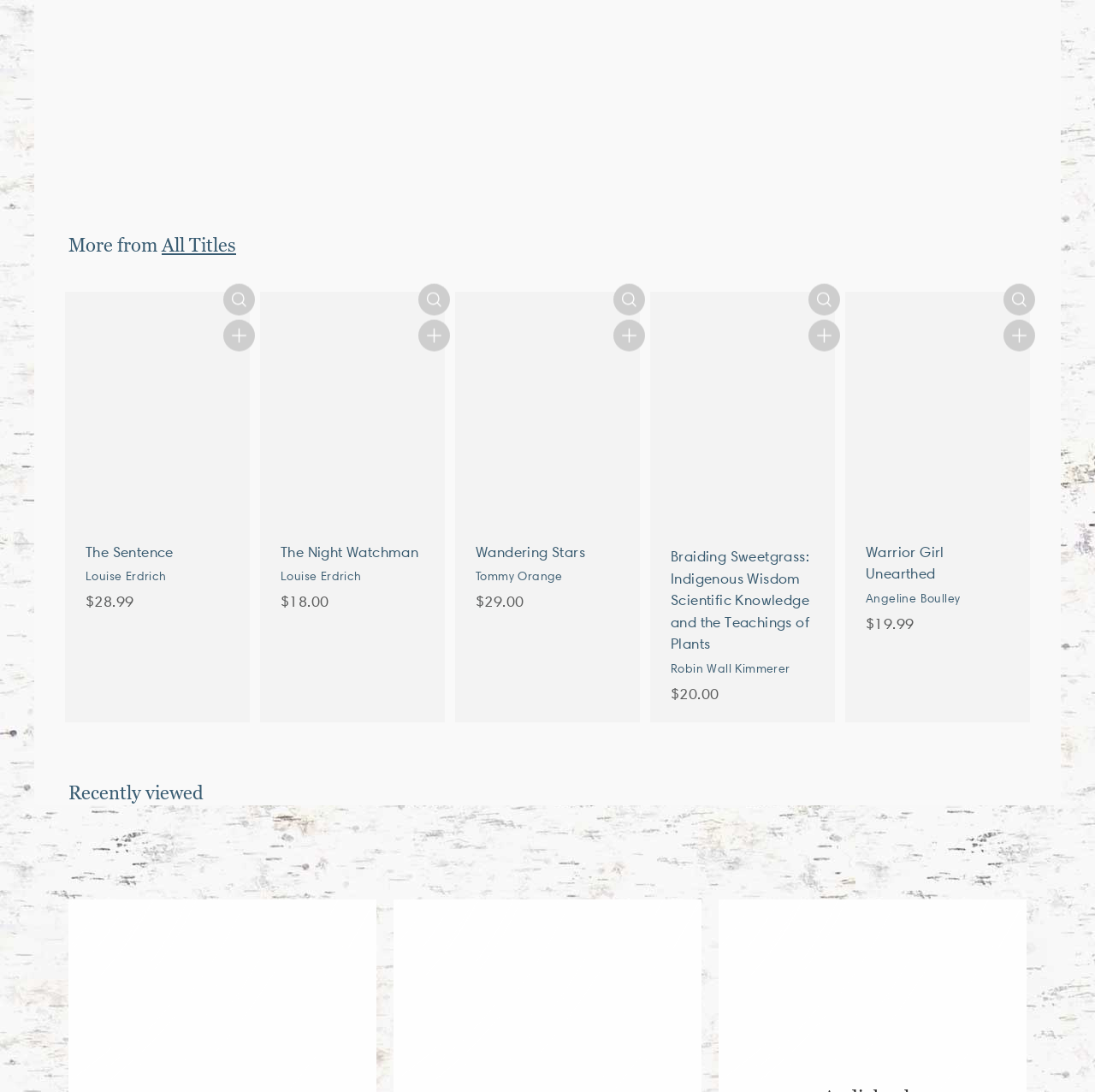Please analyze the image and give a detailed answer to the question:
What type of products are displayed?

Based on the webpage, I can see multiple links with book titles and authors, along with their prices and images. This suggests that the webpage is displaying books as products.